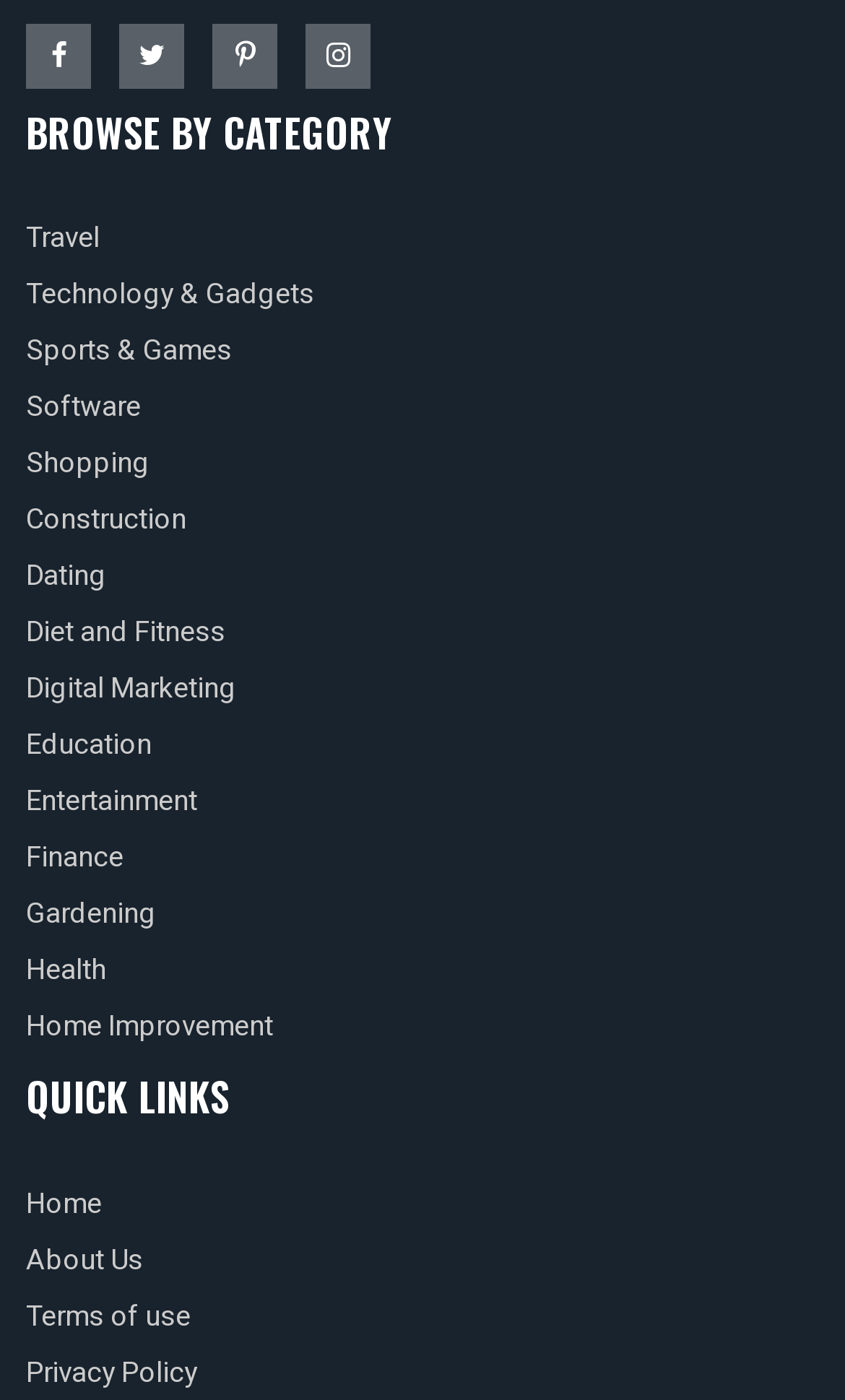Determine the bounding box coordinates for the area that needs to be clicked to fulfill this task: "Go to Home Improvement". The coordinates must be given as four float numbers between 0 and 1, i.e., [left, top, right, bottom].

[0.031, 0.718, 0.323, 0.748]